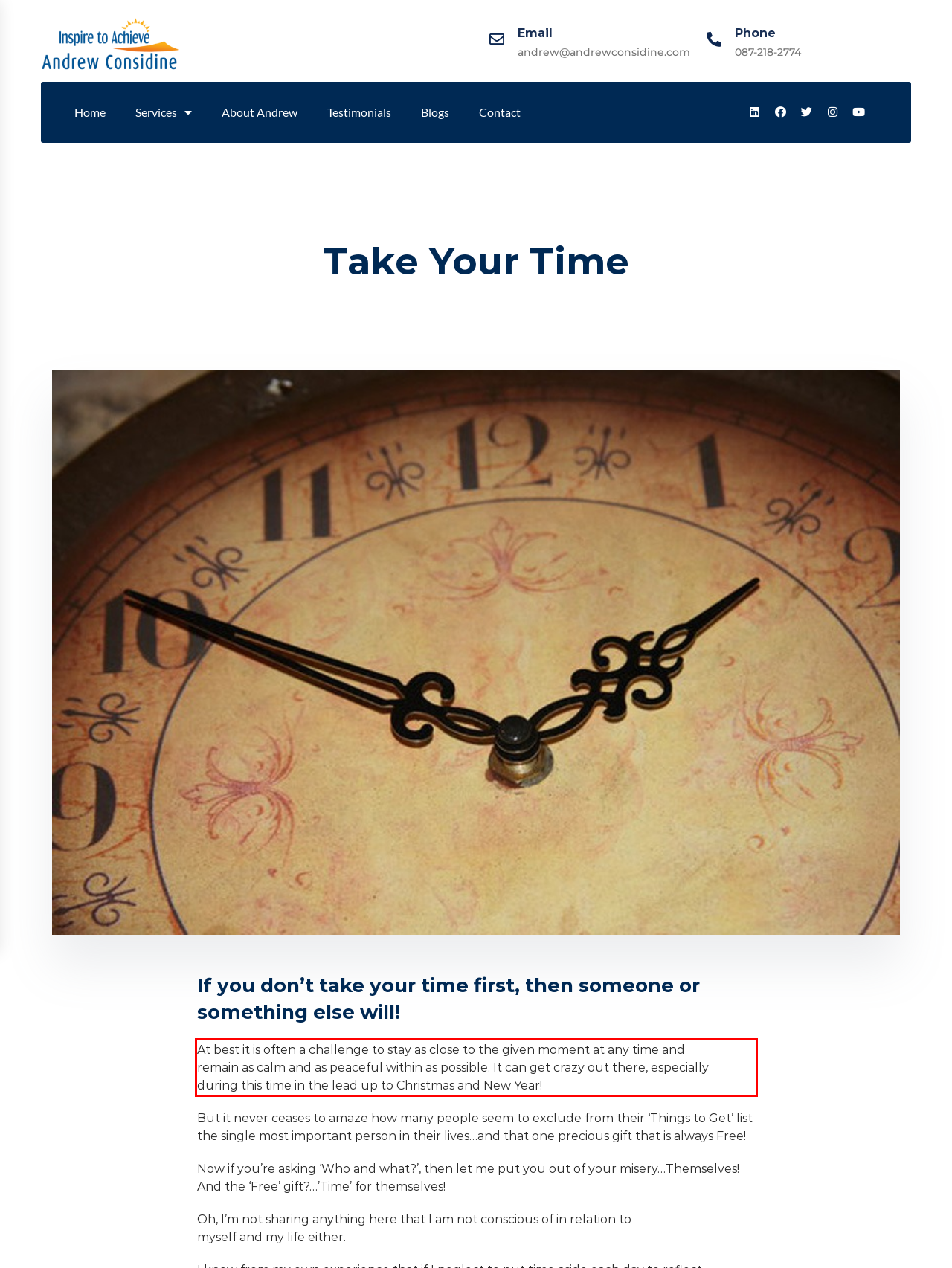Within the provided webpage screenshot, find the red rectangle bounding box and perform OCR to obtain the text content.

At best it is often a challenge to stay as close to the given moment at any time and remain as calm and as peaceful within as possible. It can get crazy out there, especially during this time in the lead up to Christmas and New Year!